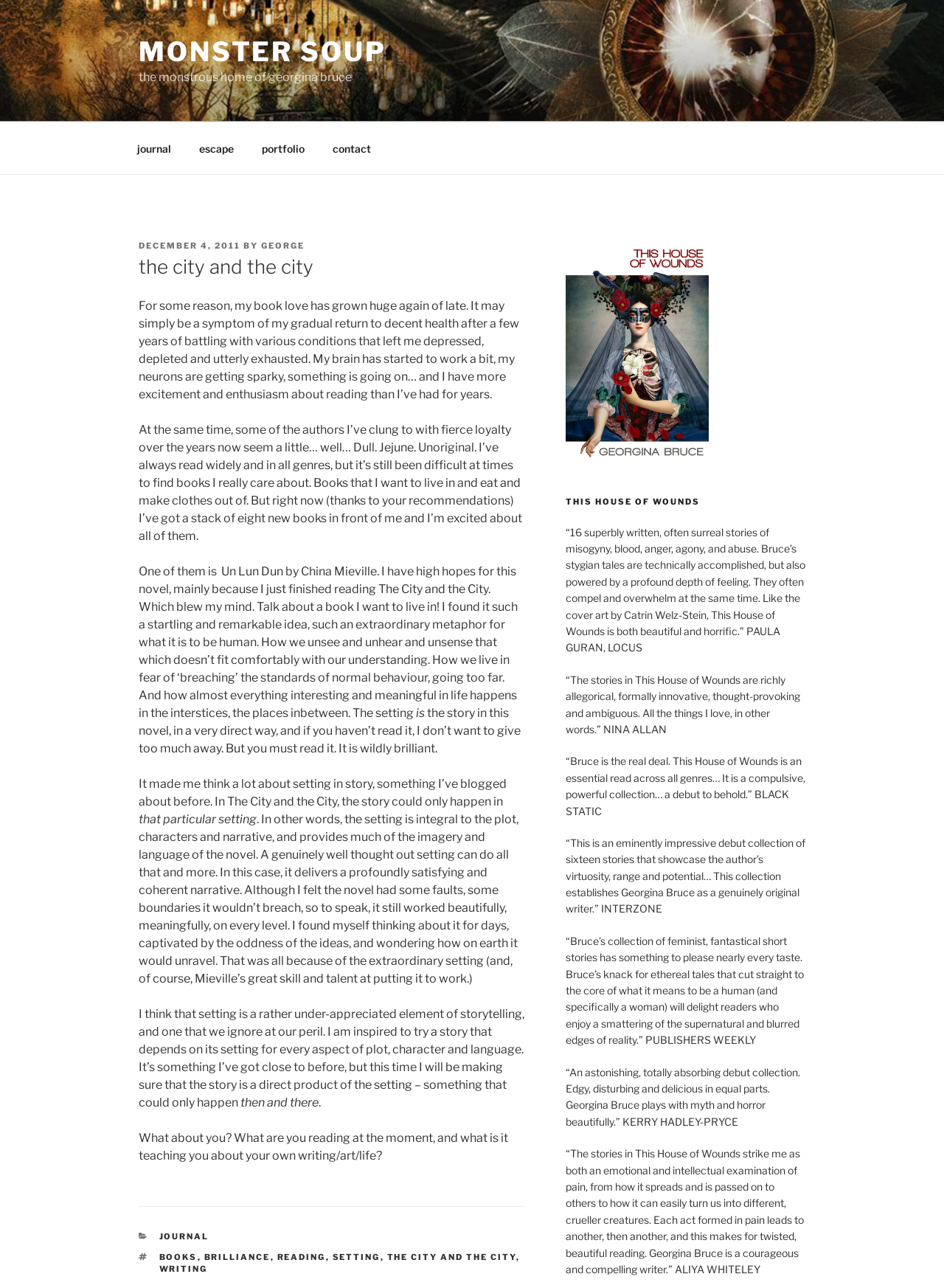Give a succinct answer to this question in a single word or phrase: 
What is the title of the book being discussed?

The City and the City